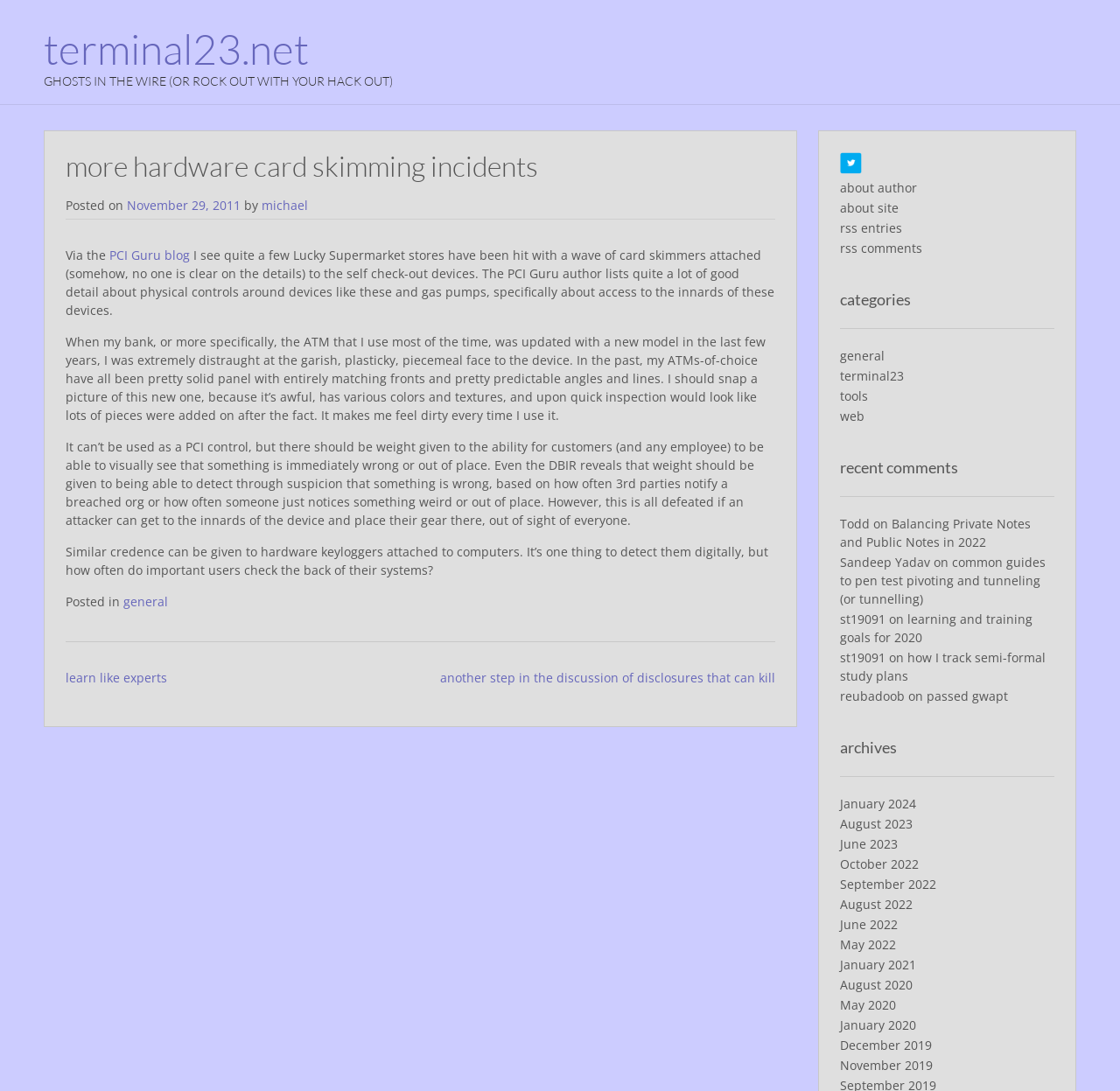Locate the bounding box coordinates of the area that needs to be clicked to fulfill the following instruction: "view the categories". The coordinates should be in the format of four float numbers between 0 and 1, namely [left, top, right, bottom].

[0.75, 0.268, 0.941, 0.302]